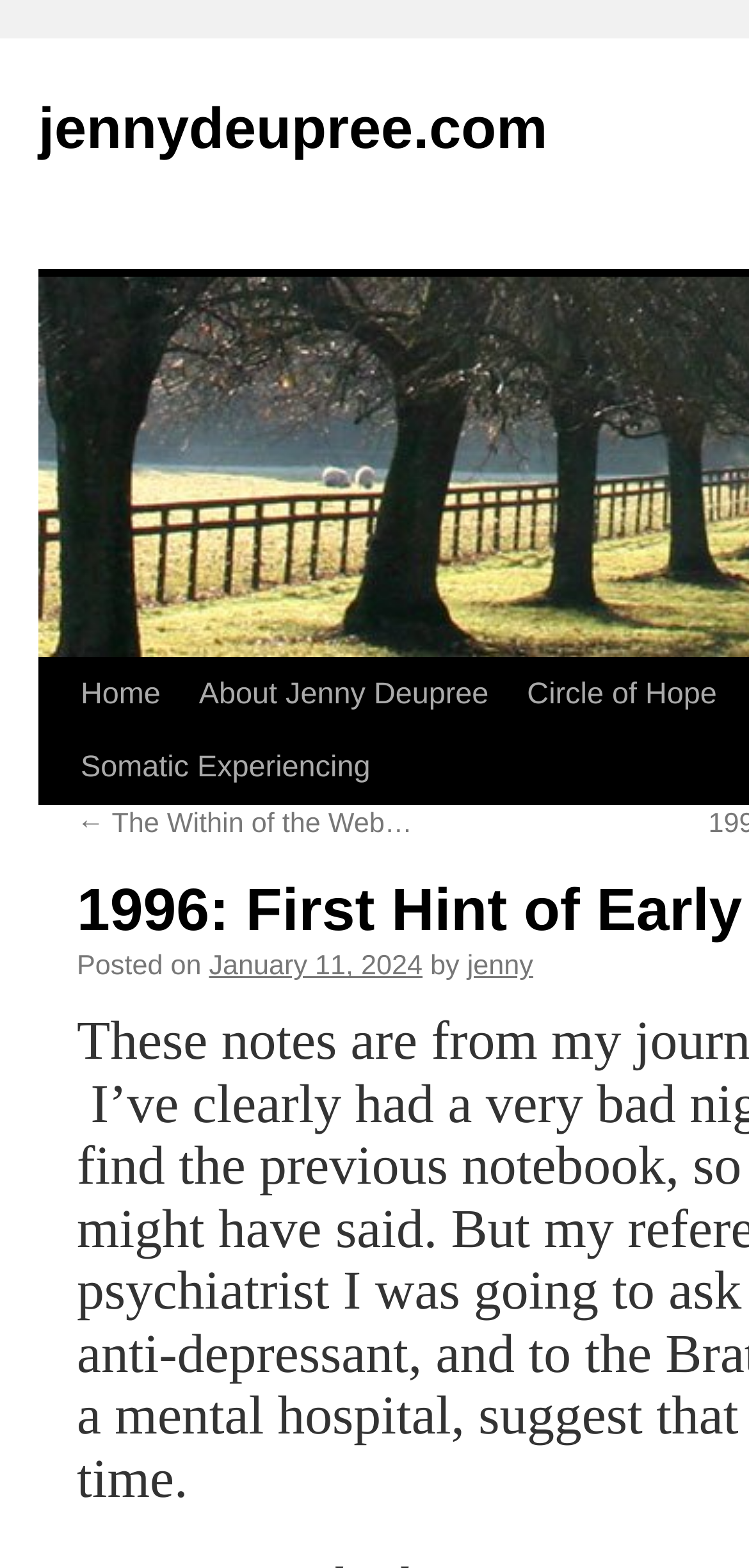Explain the contents of the webpage comprehensively.

The webpage appears to be a blog post or article titled "1996: First Hint of Early Trauma" on the website jennydeupree.com. At the top left of the page, there is a link to the website's homepage, jennydeupree.com. Below this, there is a "Skip to content" link, which suggests that the page has a navigation menu or other content that can be skipped.

The main navigation menu is located at the top of the page, with links to "Home", "About Jenny Deupree", and "Circle of Hope" arranged horizontally from left to right. Below this menu, there is another link to "Somatic Experiencing".

The main content of the page appears to be a blog post, with a title that is not explicitly stated in the accessibility tree. However, the post has a "Posted on" date of January 11, 2024, and is attributed to an author named "jenny". There is also a link to a previous post, titled "← The Within of the Web…", which suggests that this is a series of blog posts.

Overall, the webpage has a simple and organized layout, with clear navigation and a focus on the main content of the blog post.